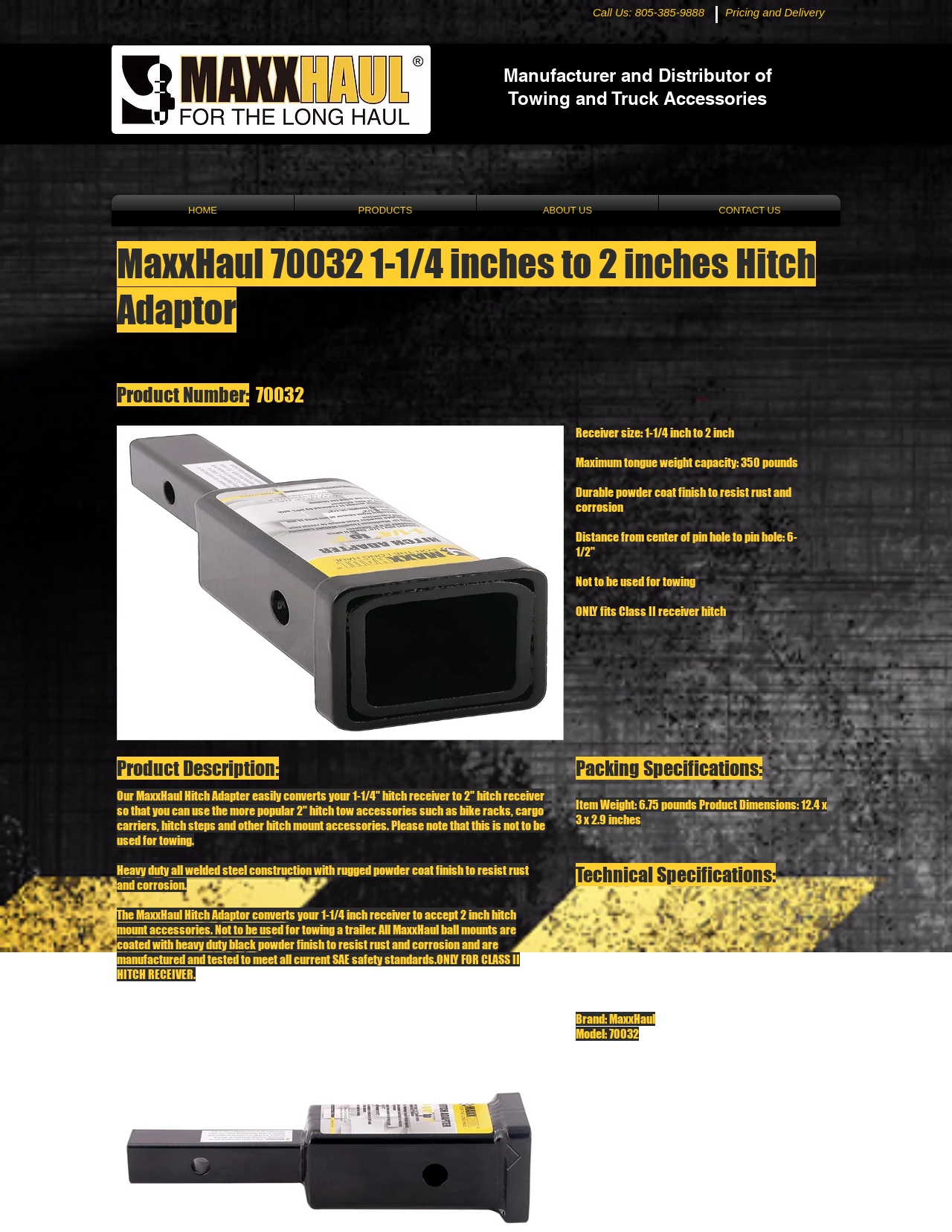Using the description "DTT Main Index", locate and provide the bounding box of the UI element.

None